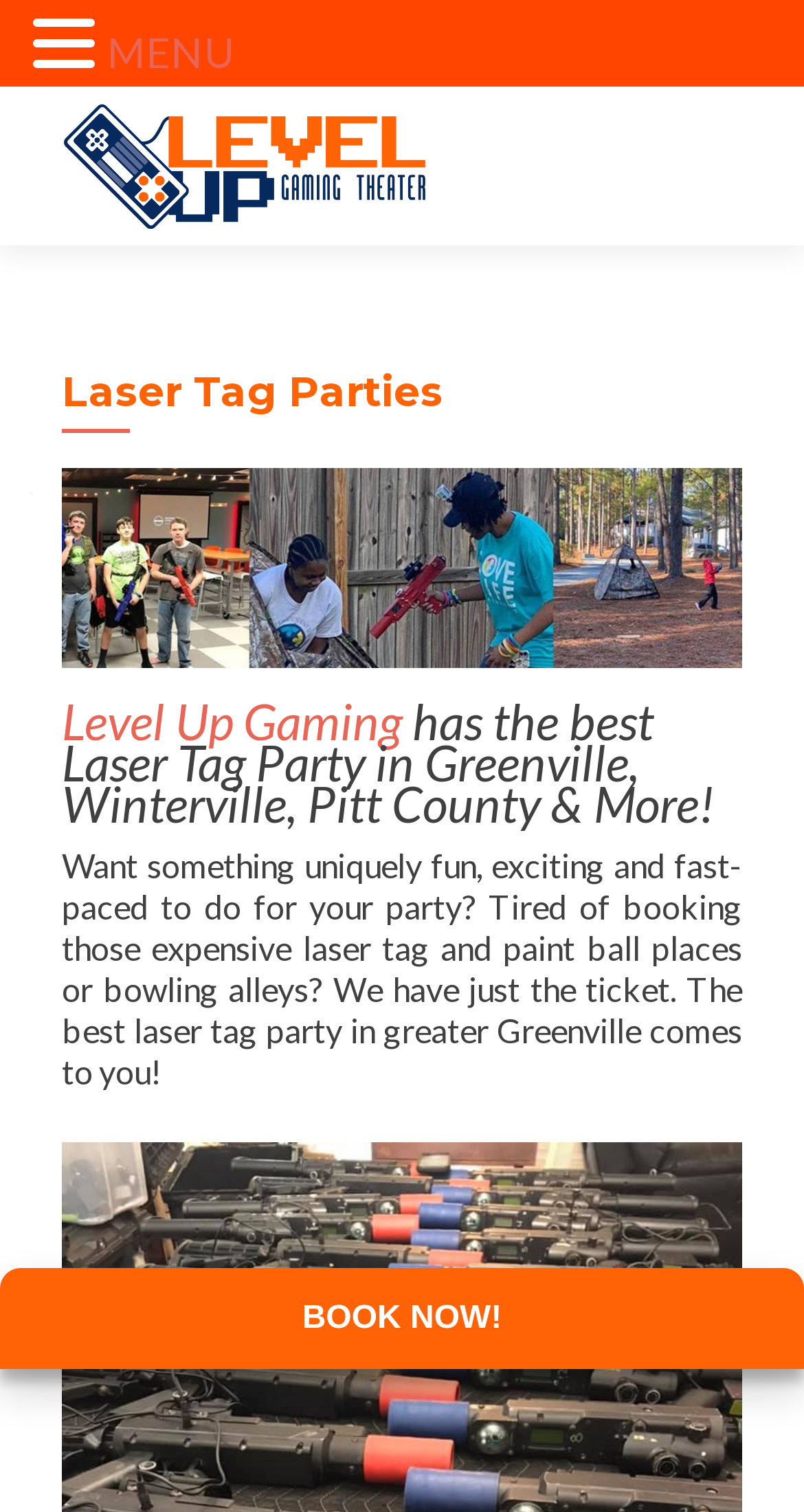Using the provided description: "Parties & Pricing", find the bounding box coordinates of the corresponding UI element. The output should be four float numbers between 0 and 1, in the format [left, top, right, bottom].

[0.586, 0.231, 0.919, 0.28]